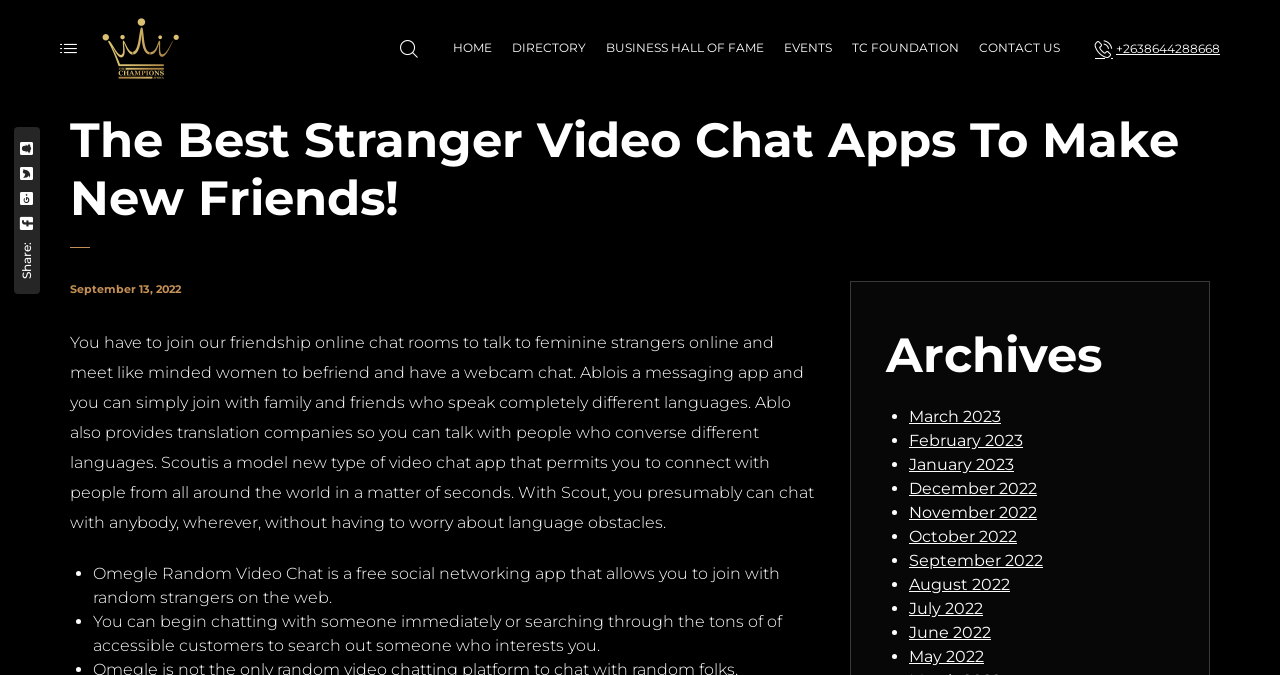Locate the bounding box coordinates of the element you need to click to accomplish the task described by this instruction: "Click on the CONTACT US link".

[0.757, 0.016, 0.836, 0.127]